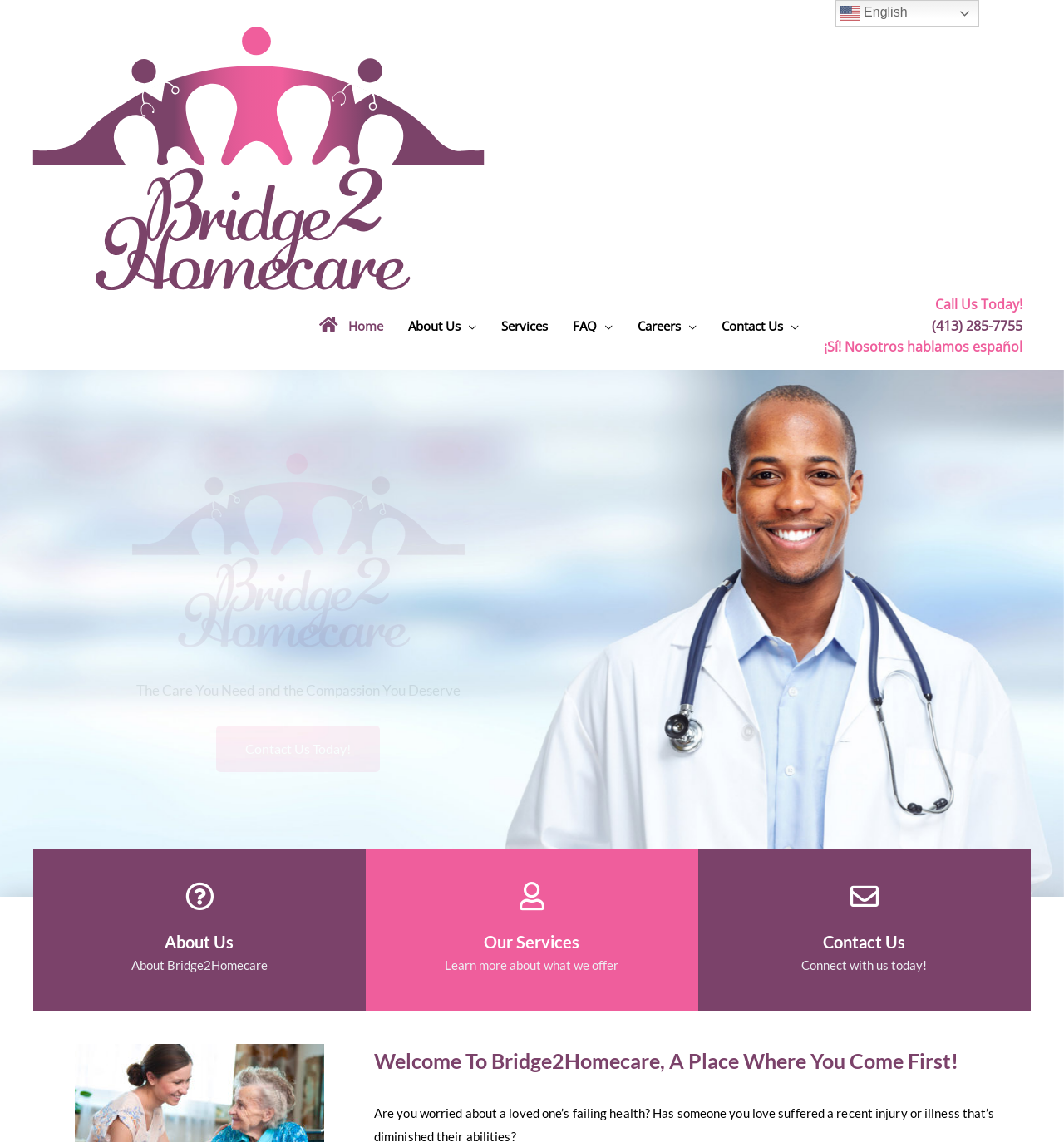Bounding box coordinates should be provided in the format (top-left x, top-left y, bottom-right x, bottom-right y) with all values between 0 and 1. Identify the bounding box for this UI element: Our Services

[0.455, 0.598, 0.545, 0.615]